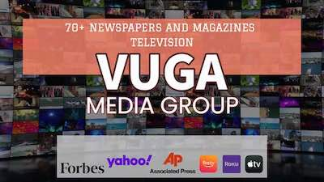Examine the image carefully and respond to the question with a detailed answer: 
What is the central focus of the image?

The central focus of the image is on 'VUGA MEDIA GROUP', prominently displayed to establish identity and authority within the industry, highlighting the group's branding and reach.